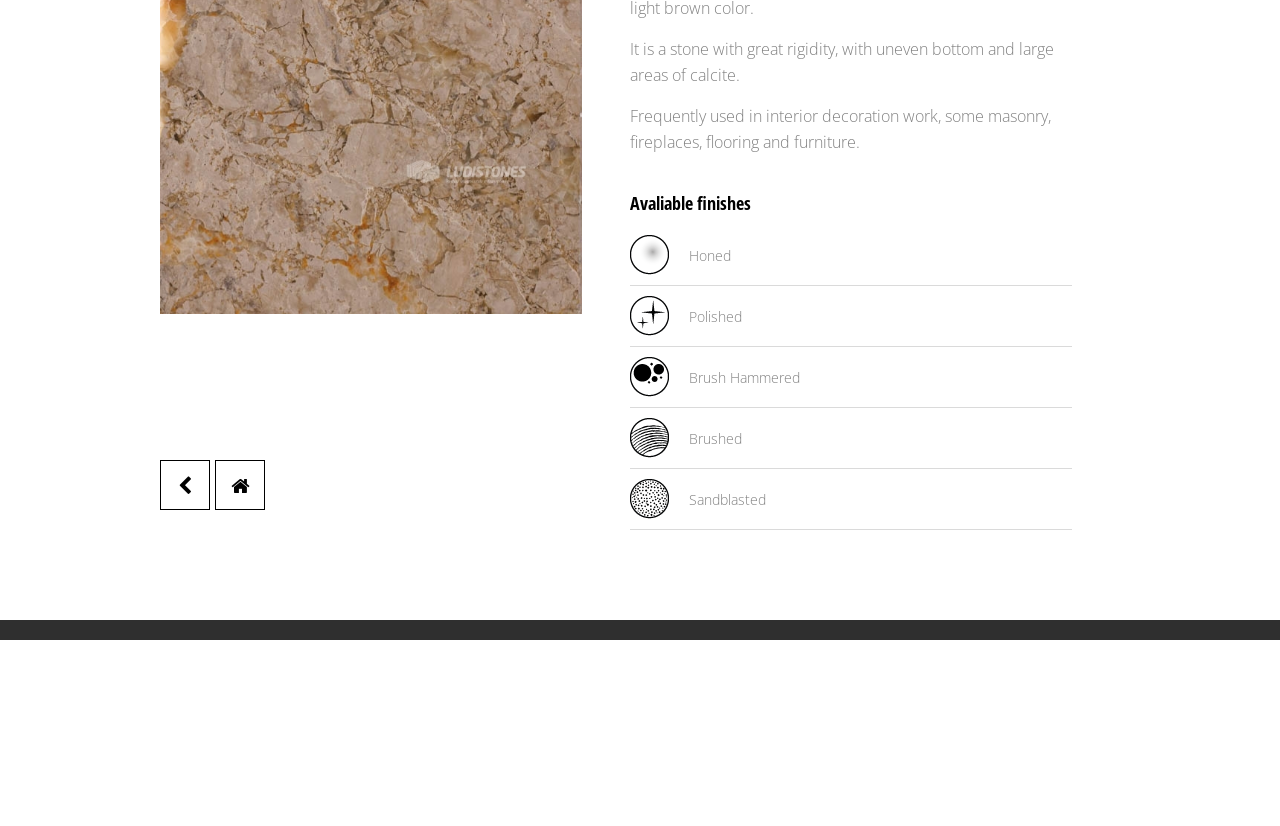Please find the bounding box coordinates in the format (top-left x, top-left y, bottom-right x, bottom-right y) for the given element description. Ensure the coordinates are floating point numbers between 0 and 1. Description: info@ludistones.com

[0.232, 0.61, 0.334, 0.633]